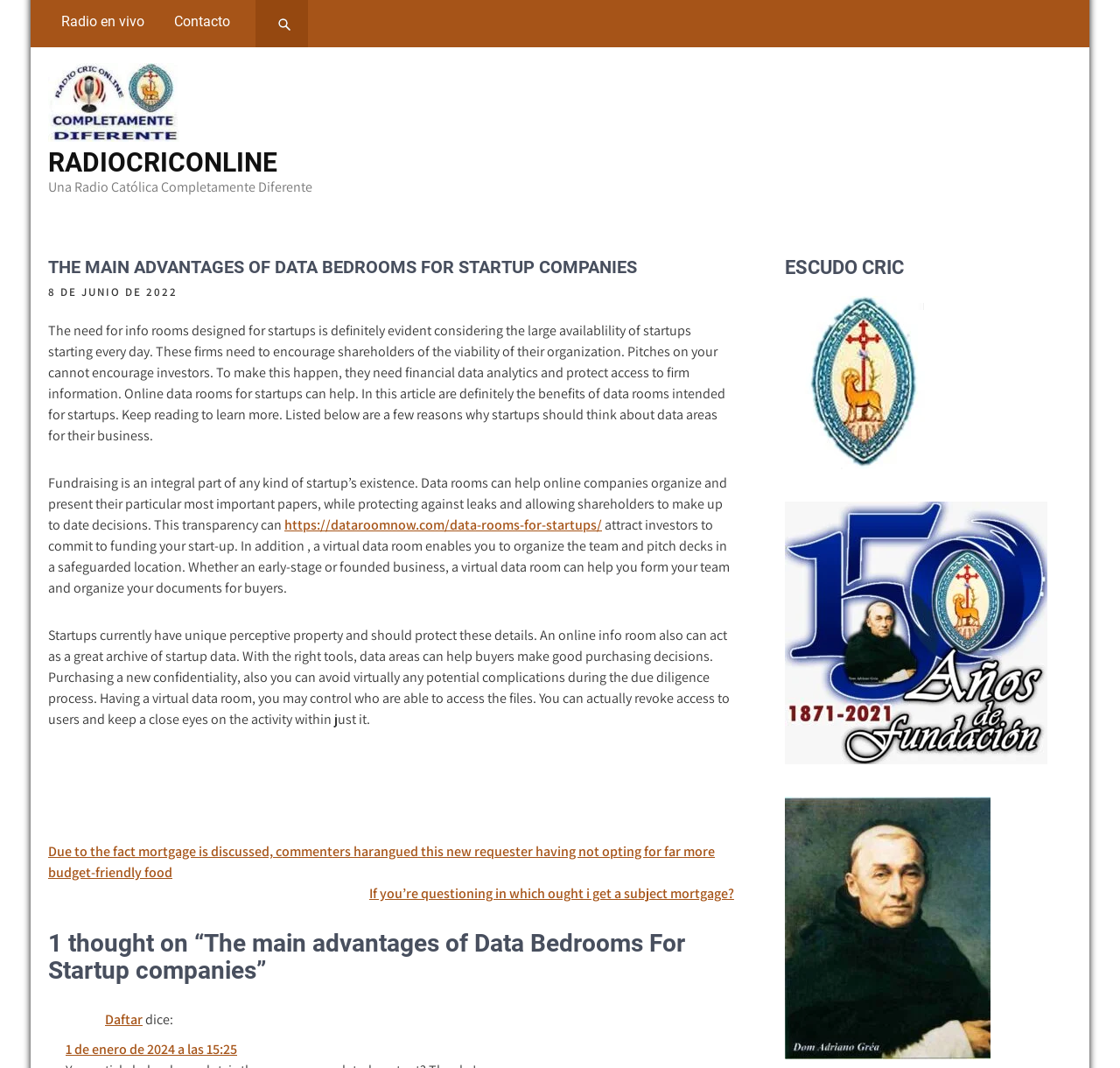Answer this question in one word or a short phrase: What type of property do startups need to protect?

Intellectual property